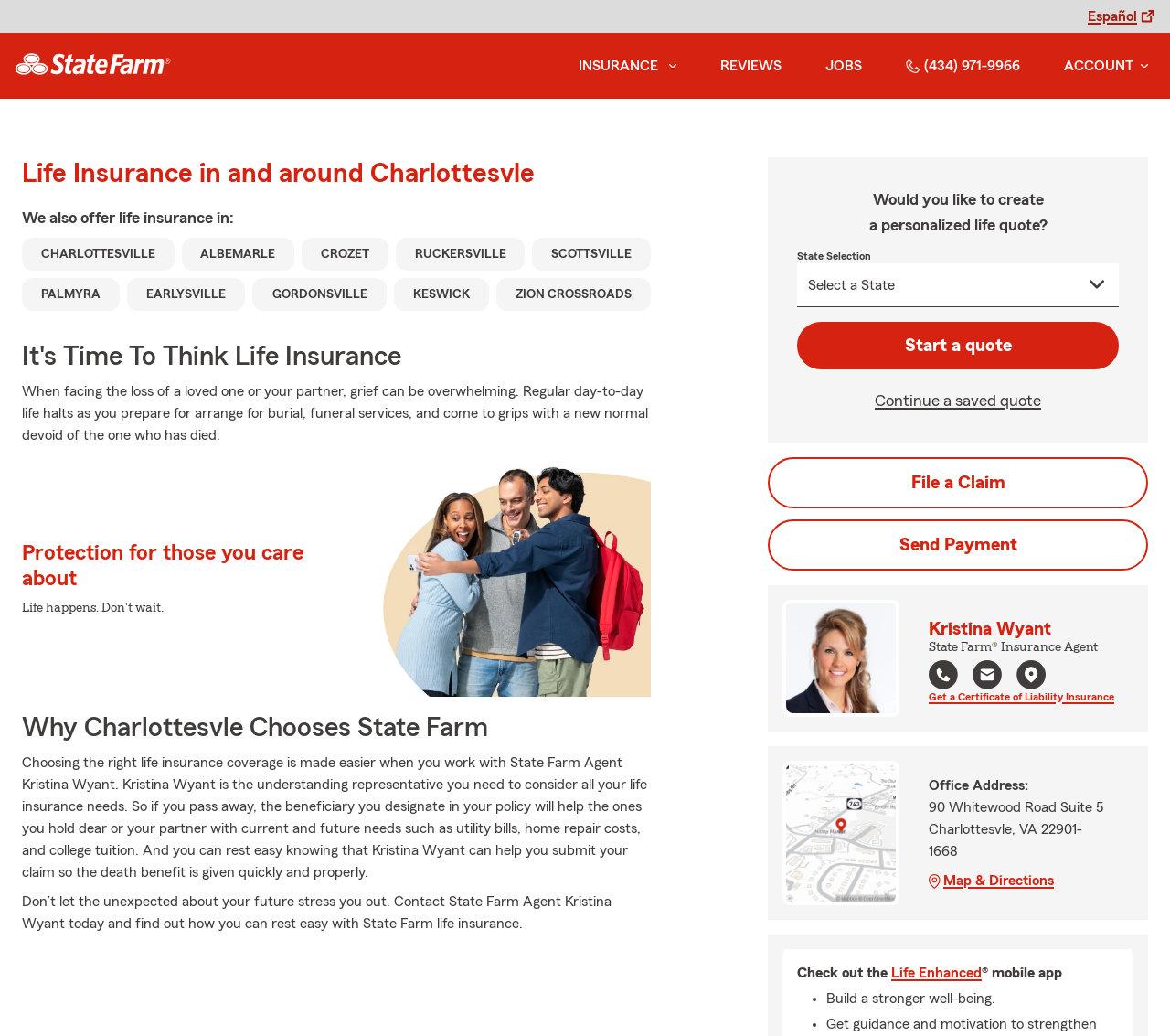Find the bounding box coordinates for the area that should be clicked to accomplish the instruction: "Get a Certificate of Liability Insurance".

[0.794, 0.664, 0.952, 0.678]